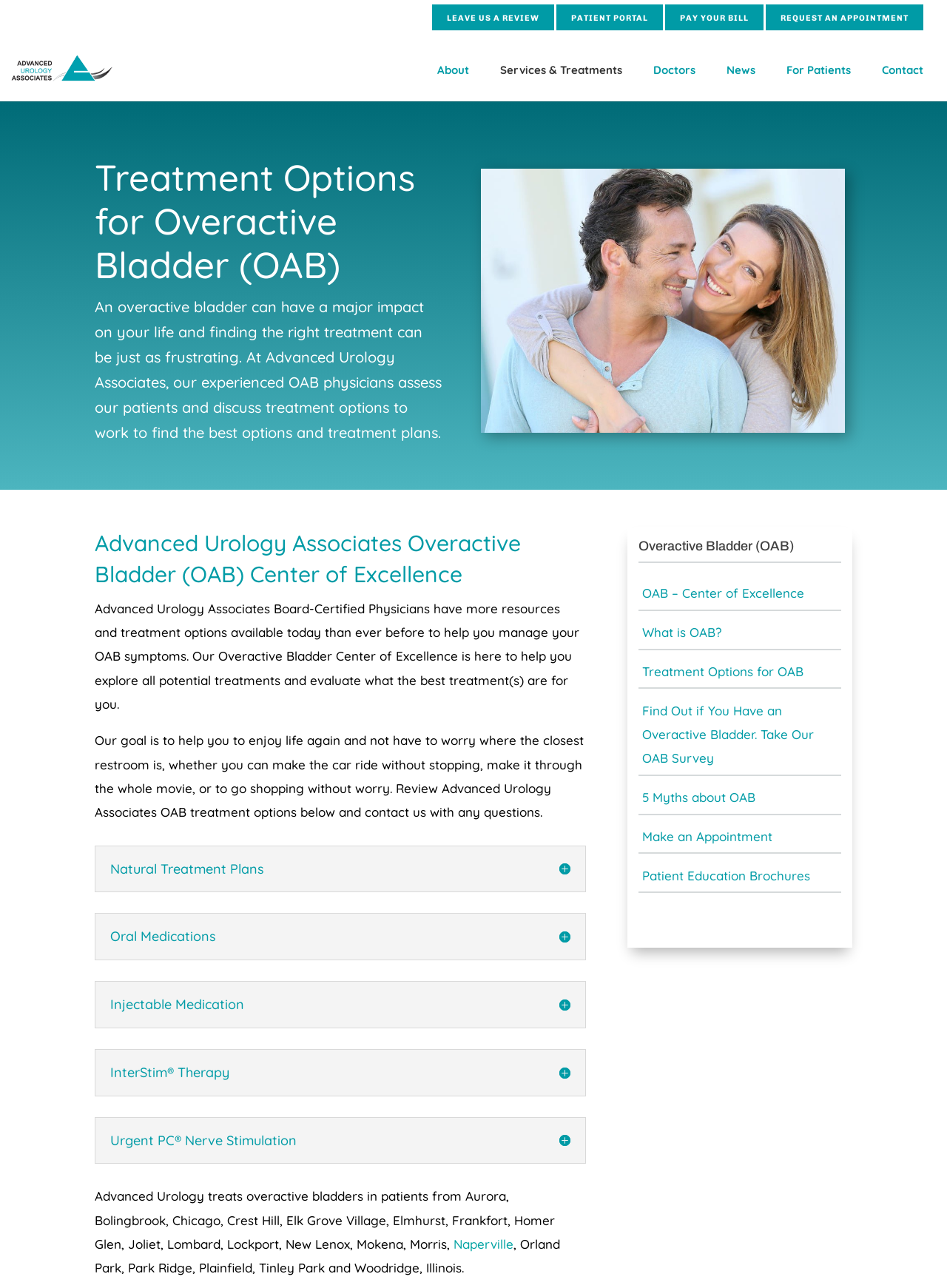Please determine the bounding box coordinates for the element with the description: "About".

[0.462, 0.051, 0.511, 0.079]